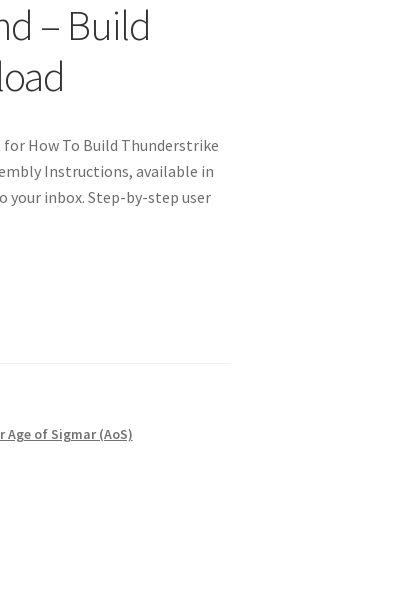Use a single word or phrase to respond to the question:
What type of resource is being promoted in the image?

Assembly instructions